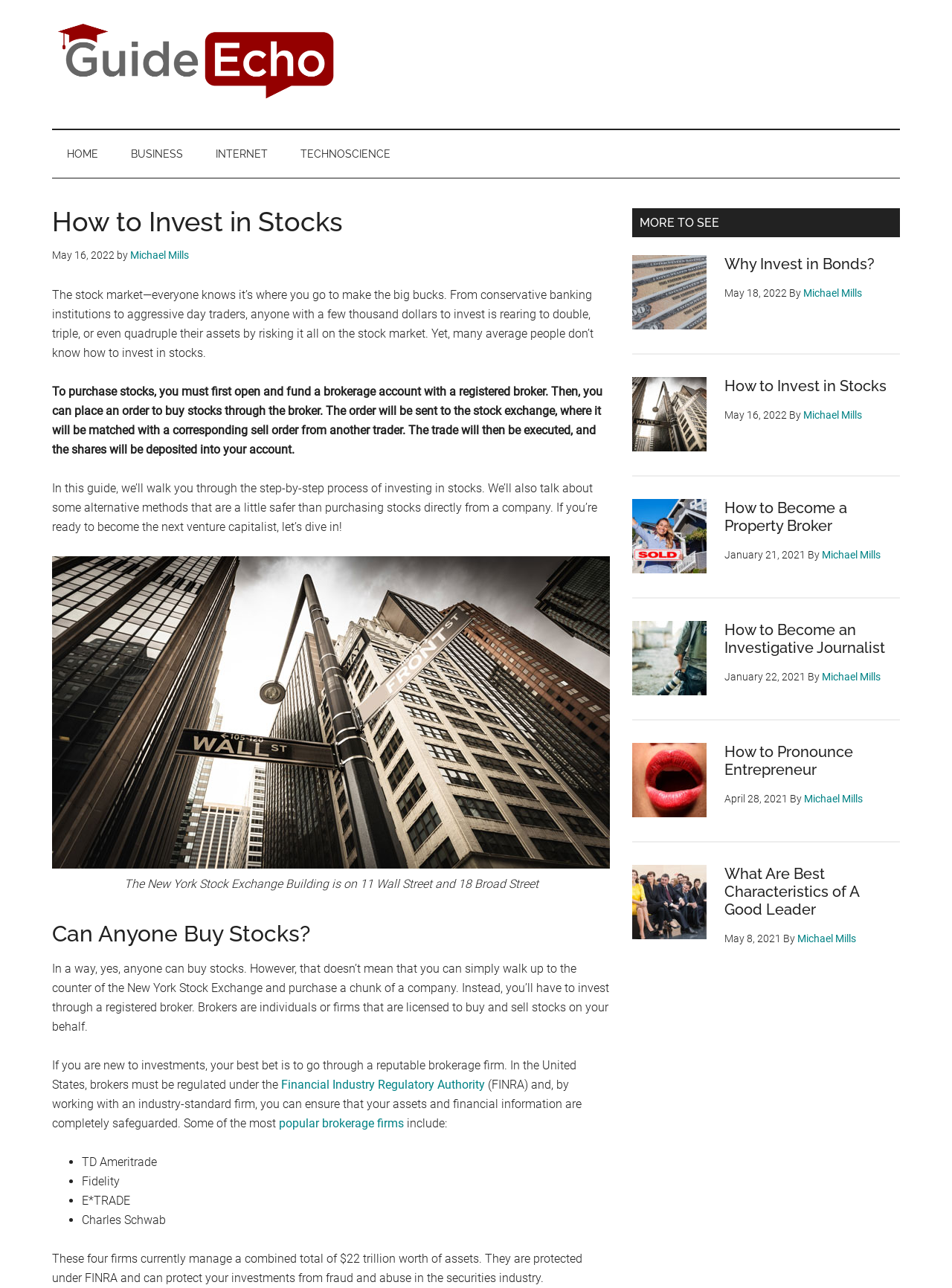Generate the main heading text from the webpage.

How to Invest in Stocks